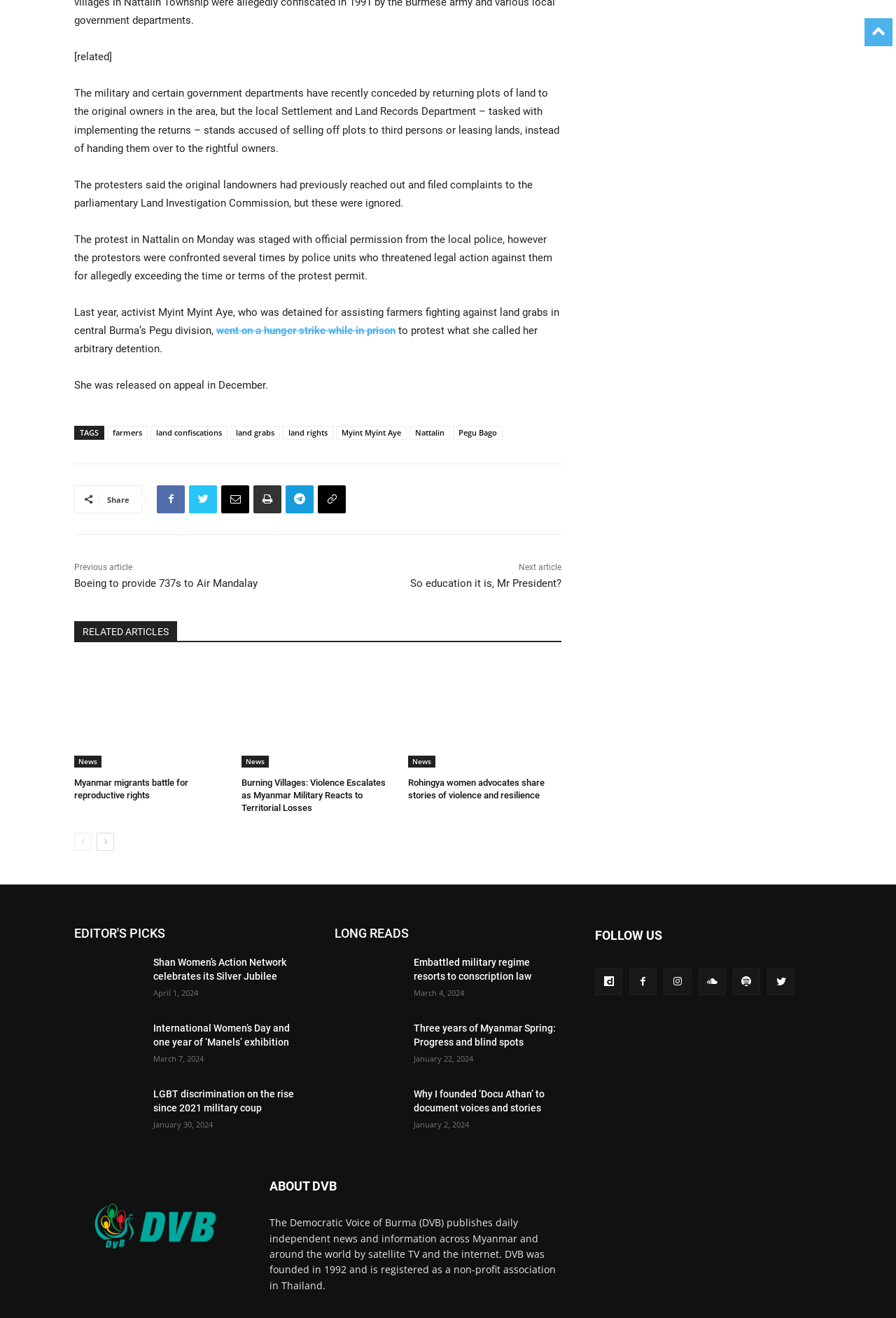Find the bounding box coordinates of the clickable region needed to perform the following instruction: "Read the 'Make an IMPACT with G Suite - Using Google Sheets on your IMPACT Plus' article". The coordinates should be provided as four float numbers between 0 and 1, i.e., [left, top, right, bottom].

None